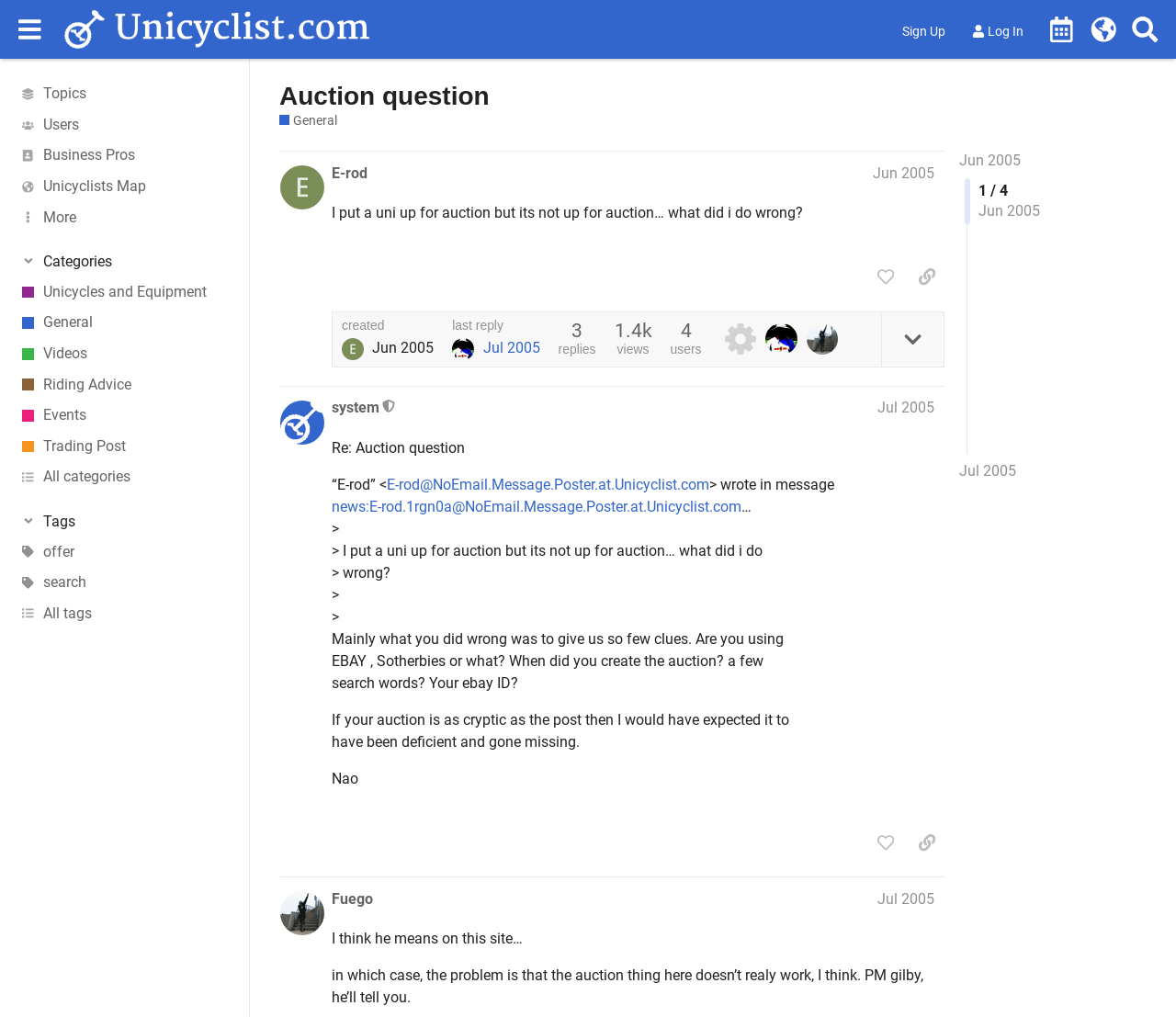Please determine the bounding box coordinates of the element to click on in order to accomplish the following task: "View the 'Unicycle Calendar'". Ensure the coordinates are four float numbers ranging from 0 to 1, i.e., [left, top, right, bottom].

[0.885, 0.008, 0.921, 0.049]